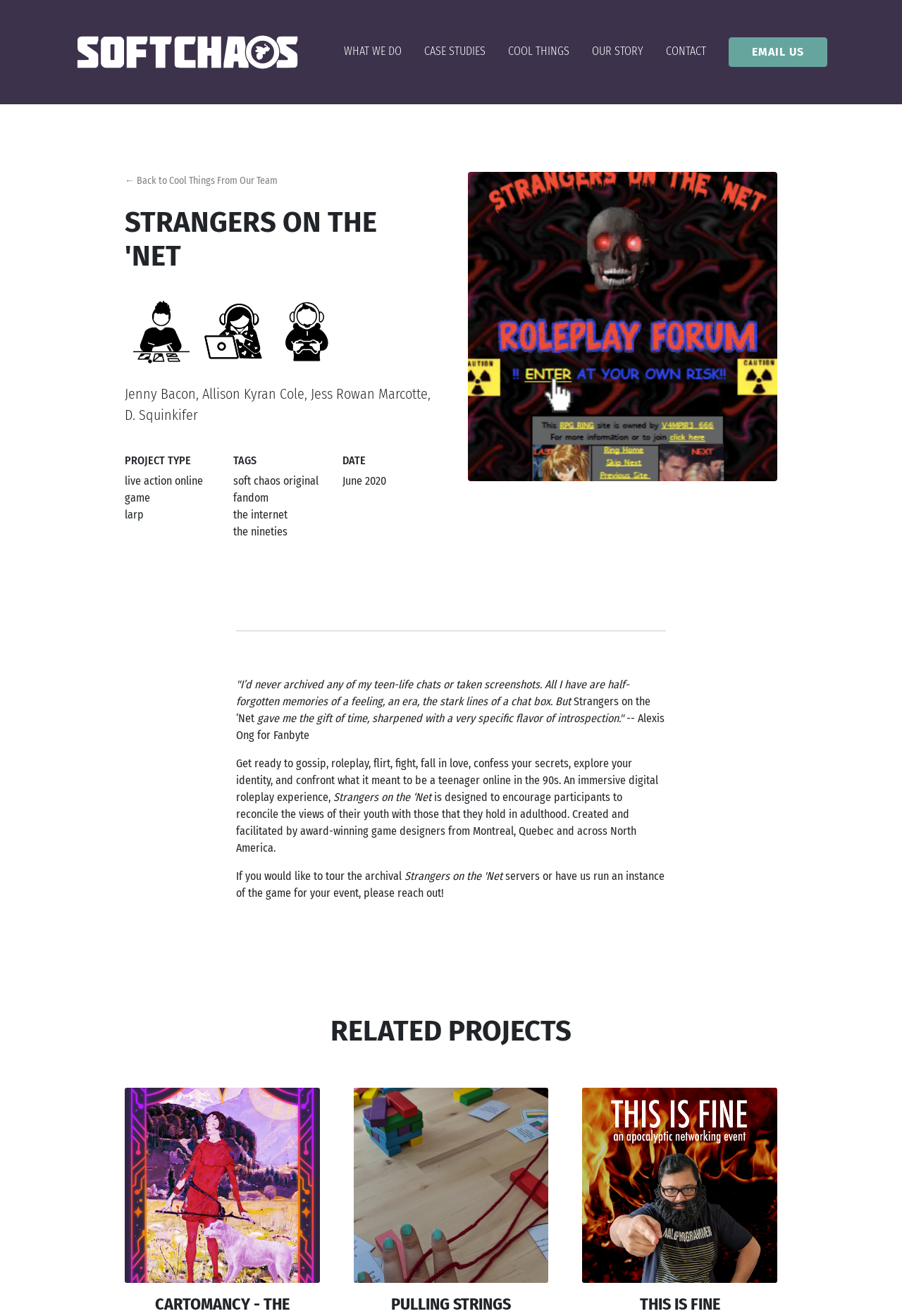What is the theme of Strangers on the 'Net?
Refer to the image and give a detailed response to the question.

The webpage mentions 'the internet' and 'the nineties' as tags for Strangers on the 'Net, and the game is described as an immersive digital roleplay experience that explores what it meant to be a teenager online in the 90s.